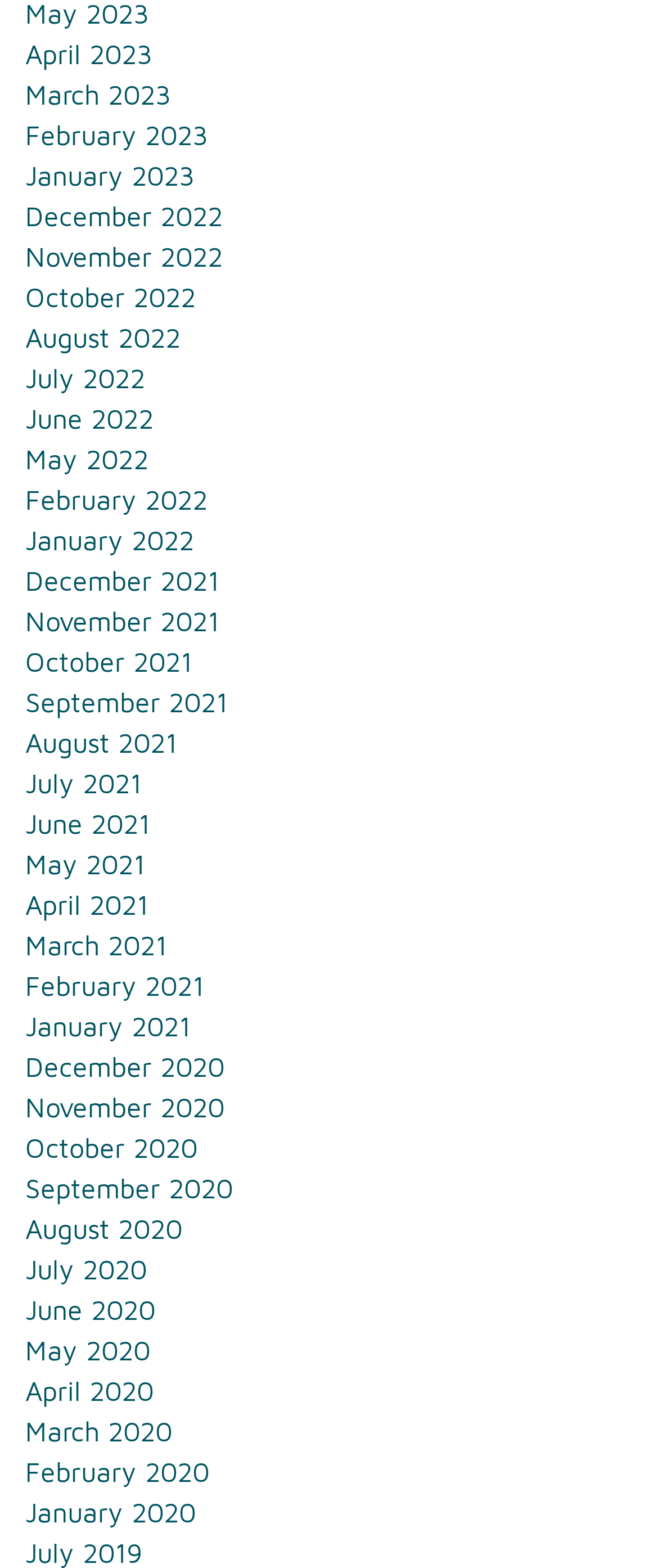What is the most recent month listed?
Based on the image, provide your answer in one word or phrase.

April 2023